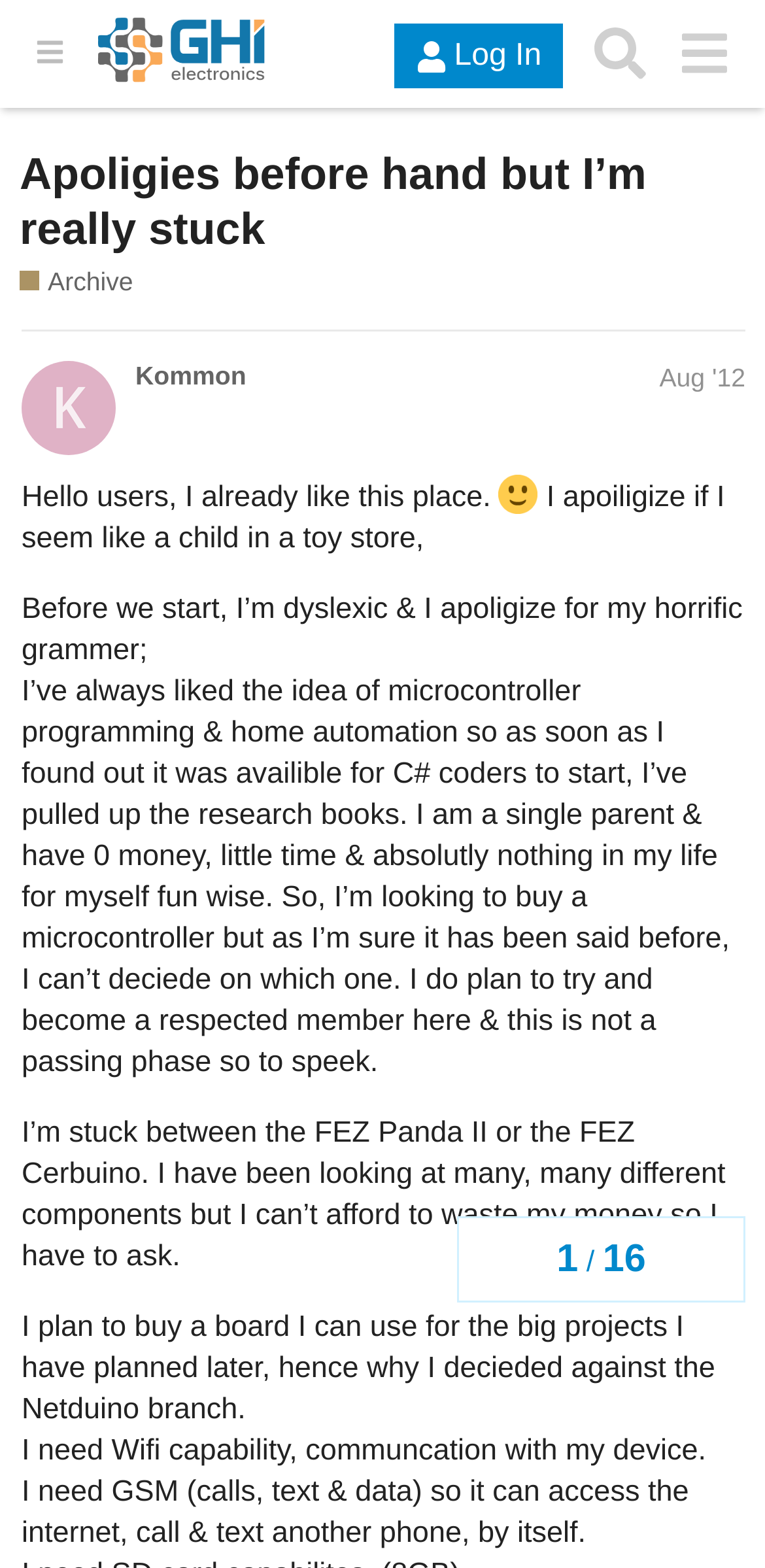Provide a thorough and detailed response to the question by examining the image: 
What is the name of the forum?

I determined the answer by looking at the link element with the text 'GHI Electronics' Forums' which is a child of the header element.